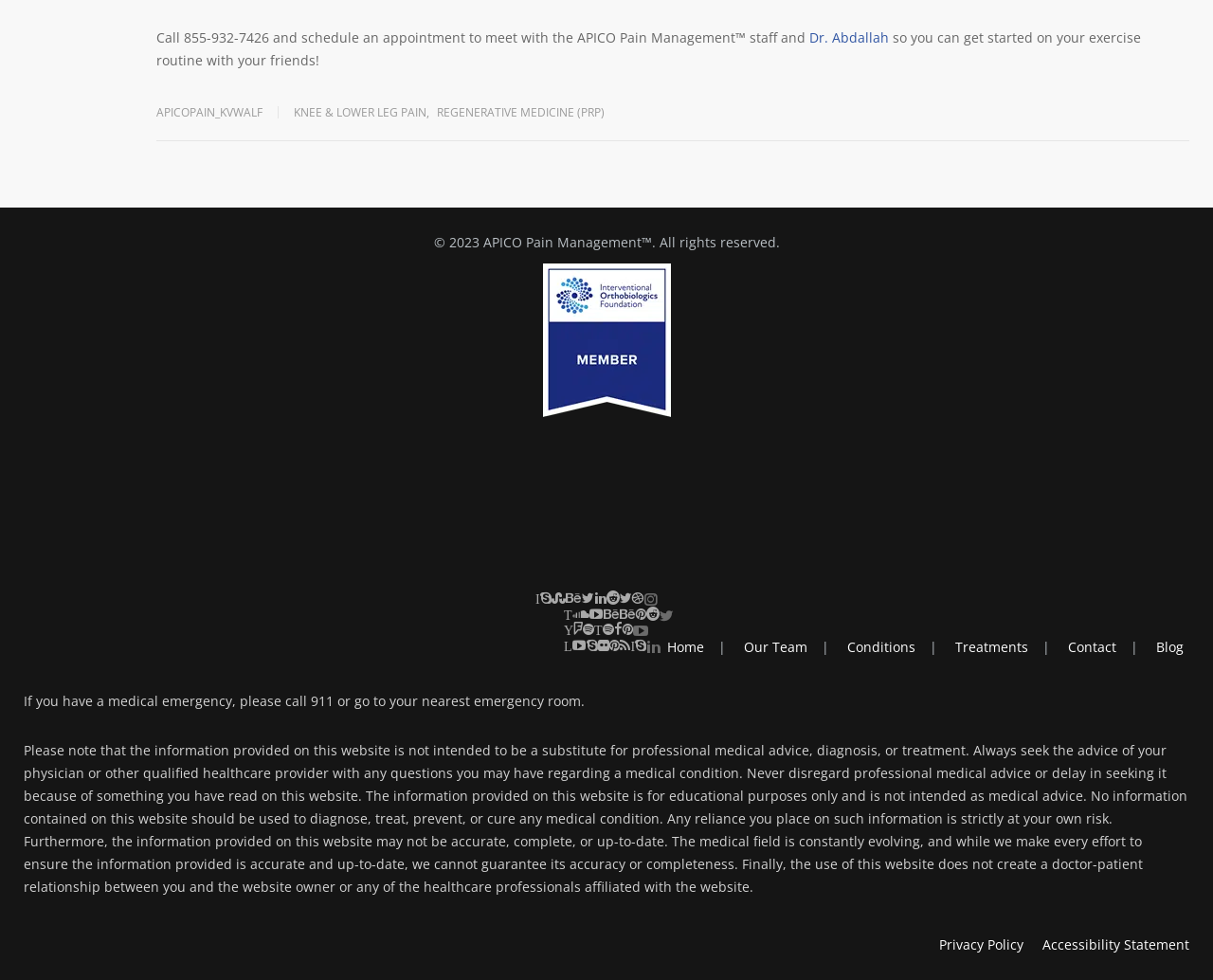What social media platforms can you follow APICO Pain on?
Refer to the image and provide a one-word or short phrase answer.

Facebook, Instagram, Twitter, YouTube, LinkedIn